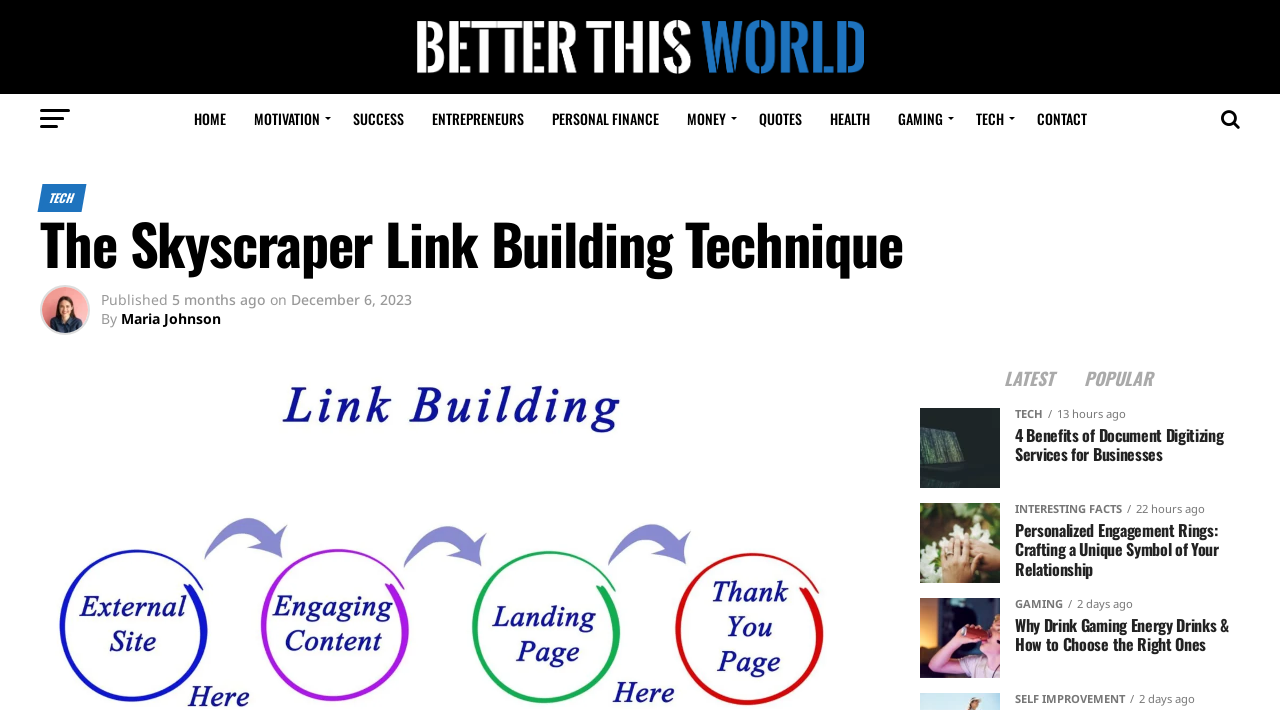Please find the bounding box coordinates in the format (top-left x, top-left y, bottom-right x, bottom-right y) for the given element description. Ensure the coordinates are floating point numbers between 0 and 1. Description: Contact

[0.8, 0.132, 0.858, 0.203]